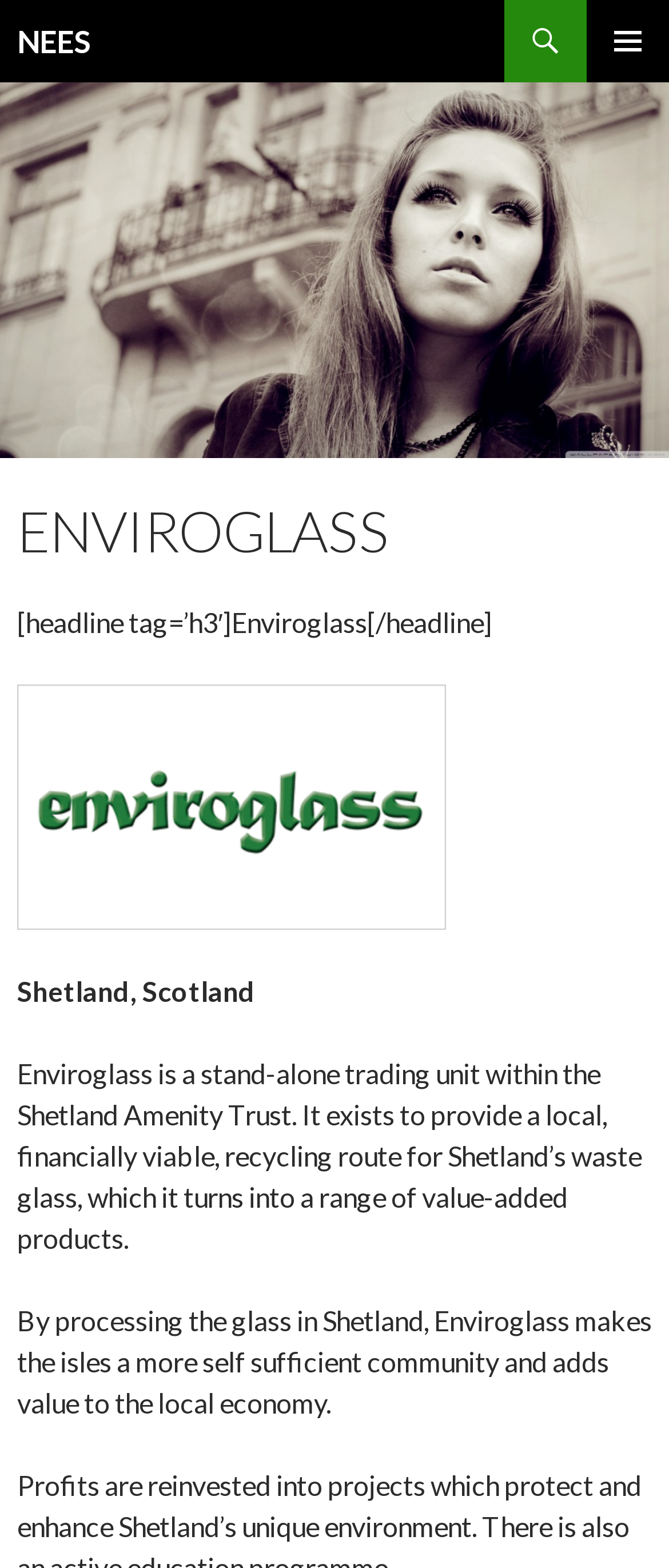What is the purpose of Enviroglass?
Please respond to the question with as much detail as possible.

The webpage explains that Enviroglass exists to provide a local, financially viable, recycling route for Shetland’s waste glass, which is its primary purpose.